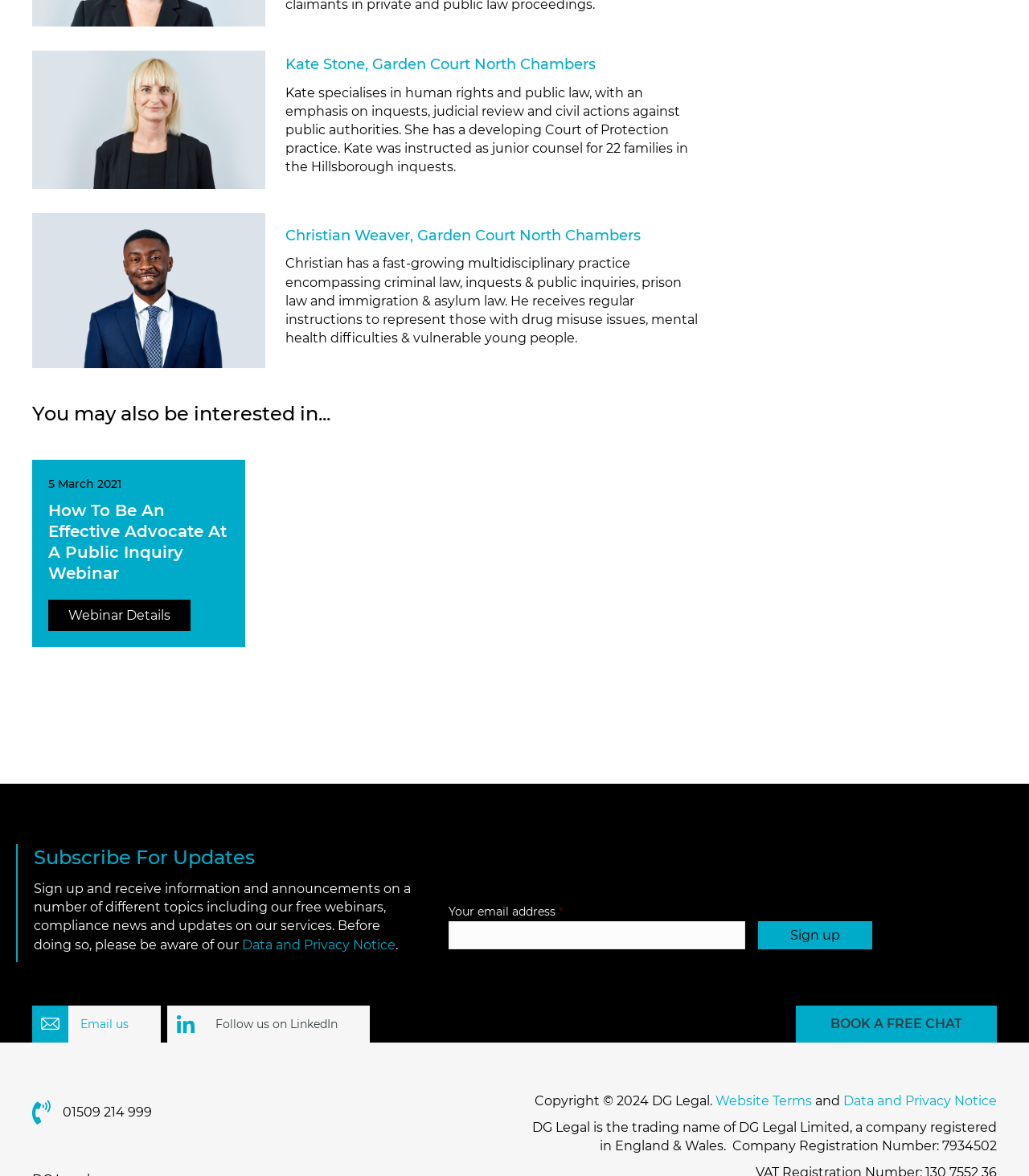Identify the bounding box coordinates of the clickable region necessary to fulfill the following instruction: "Click the 'Submit Form' button". The bounding box coordinates should be four float numbers between 0 and 1, i.e., [left, top, right, bottom].

None